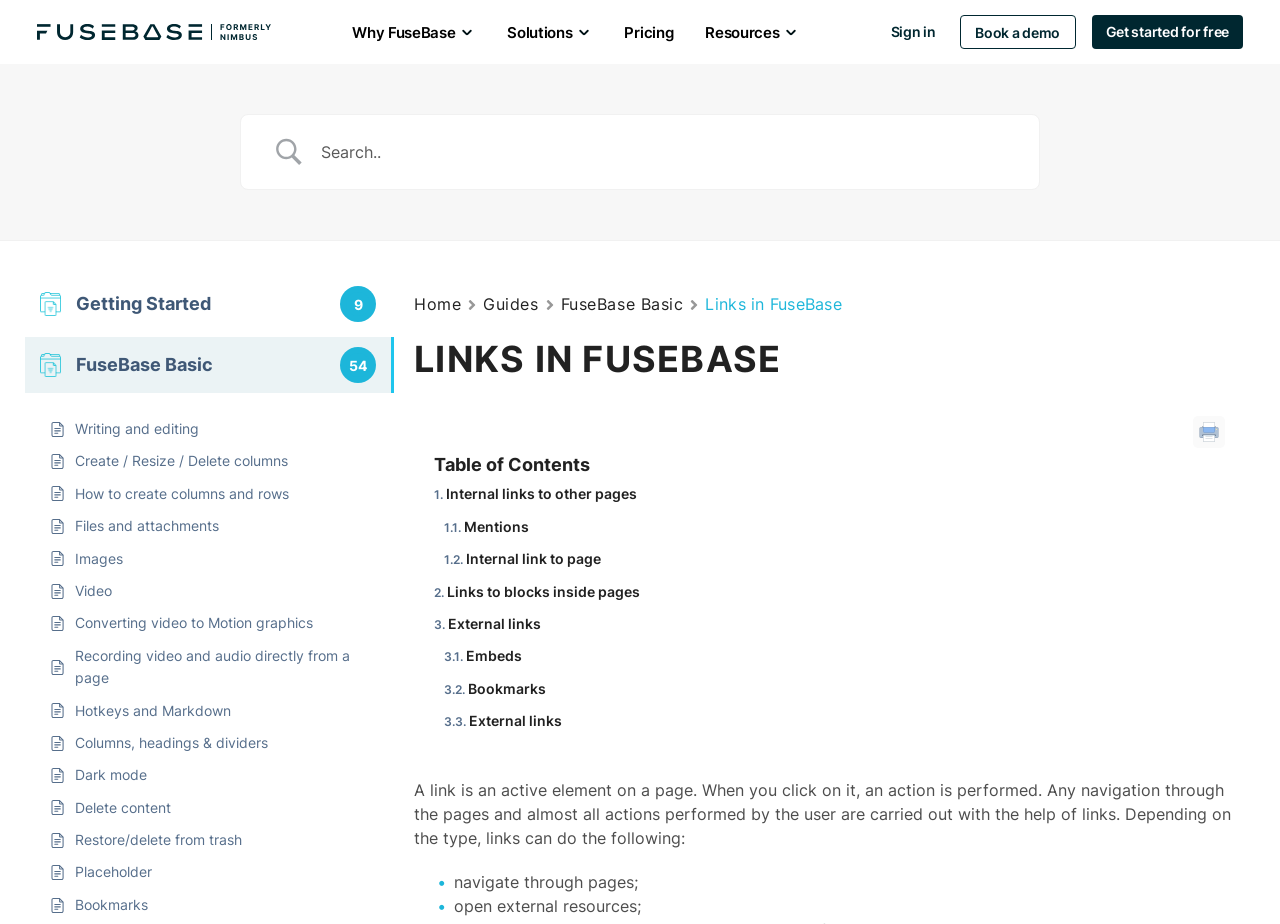Please specify the bounding box coordinates of the region to click in order to perform the following instruction: "Get started for free".

[0.853, 0.016, 0.971, 0.053]